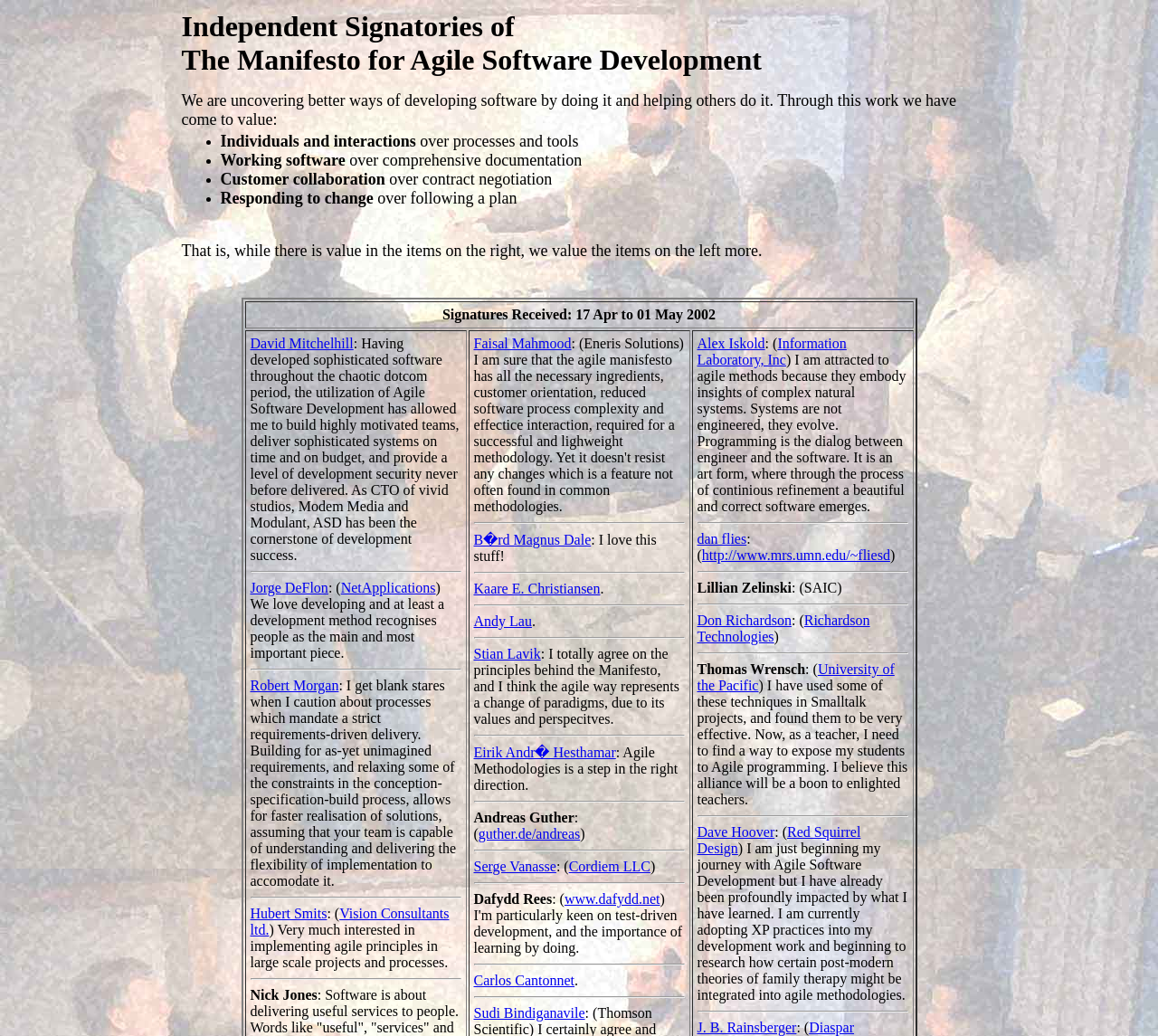Respond to the question below with a single word or phrase:
How many signatories are listed on this page?

17